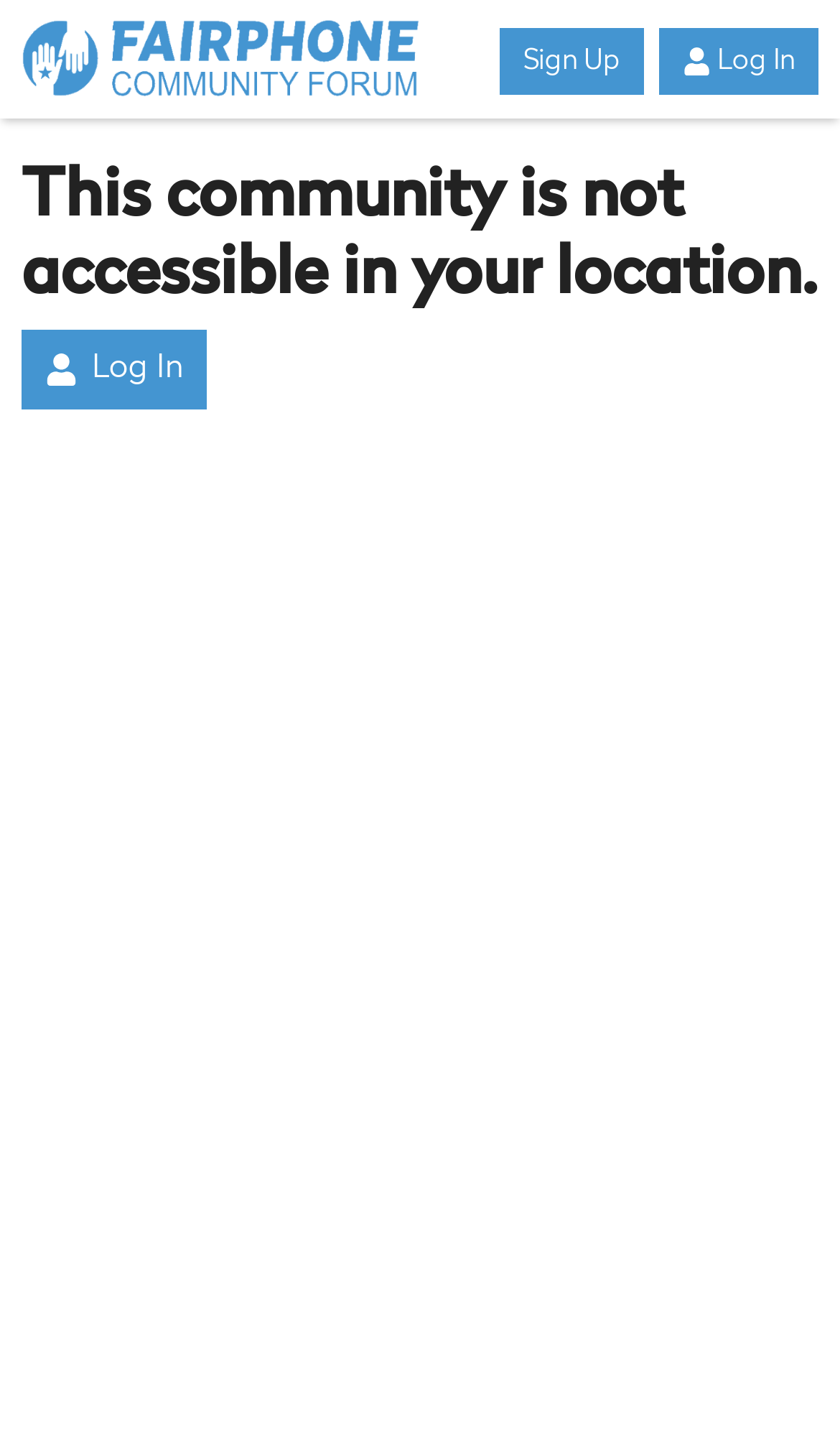Provide a thorough description of the webpage you see.

The webpage is titled "Fairphone Community Forum" and appears to be a community forum page. At the top, there is a header section that spans the entire width of the page. Within this header, there is a logo image on the left side, which is also a link to the "Fairphone Community Forum". To the right of the logo, there are two links: "Sign Up" and "Log In", positioned side by side.

Below the header, there is a prominent heading that takes up most of the page width, stating "This community is not accessible in your location." This heading is centered near the top of the page. Underneath this heading, there is another "Log In" link, positioned on the left side of the page.

There are a total of three links on the page, two of which are "Log In" links, and one is a "Sign Up" link. The page also features one image, which is the logo of the Fairphone Community Forum.